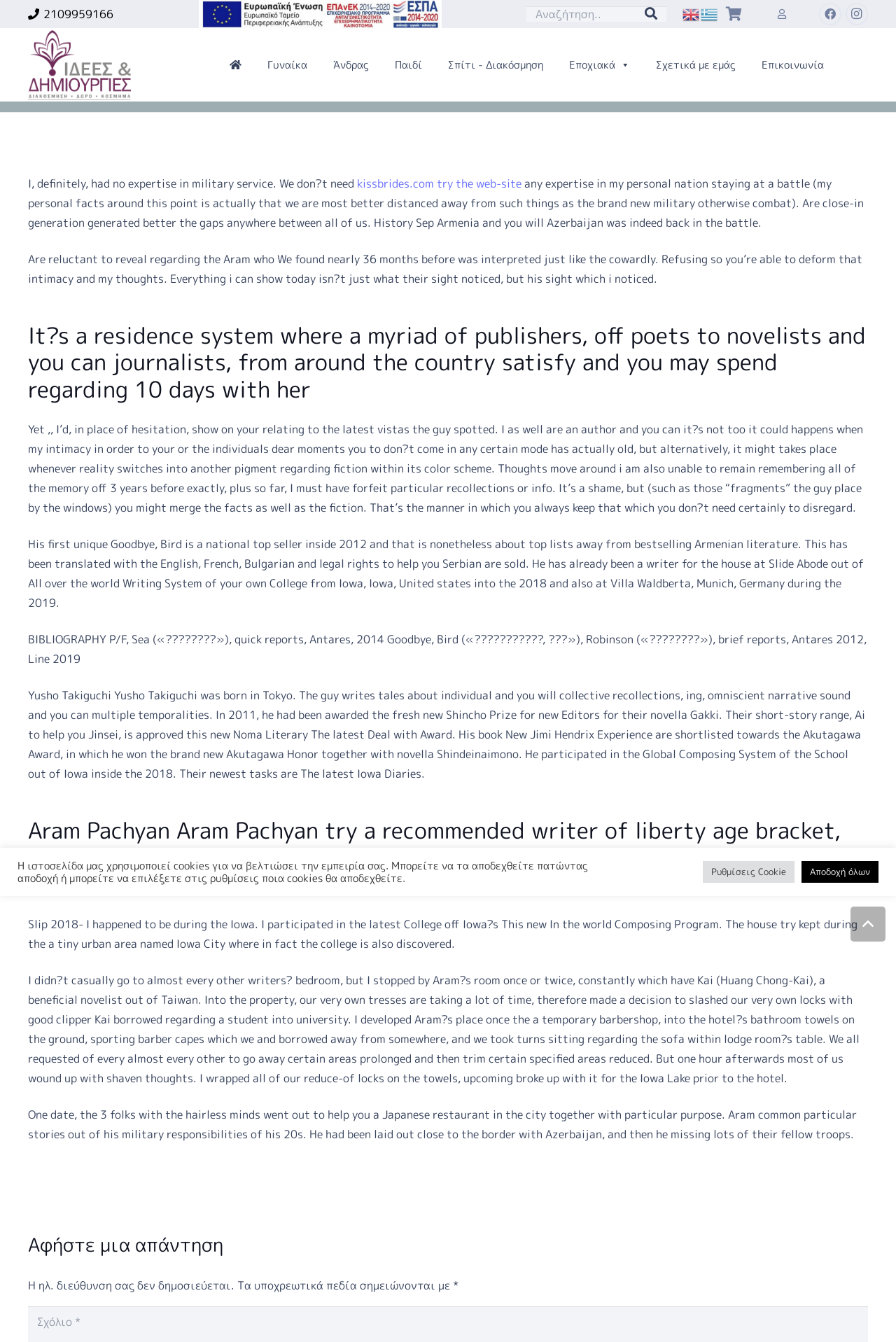Determine the bounding box coordinates for the area that needs to be clicked to fulfill this task: "Go back to top". The coordinates must be given as four float numbers between 0 and 1, i.e., [left, top, right, bottom].

[0.949, 0.676, 0.988, 0.702]